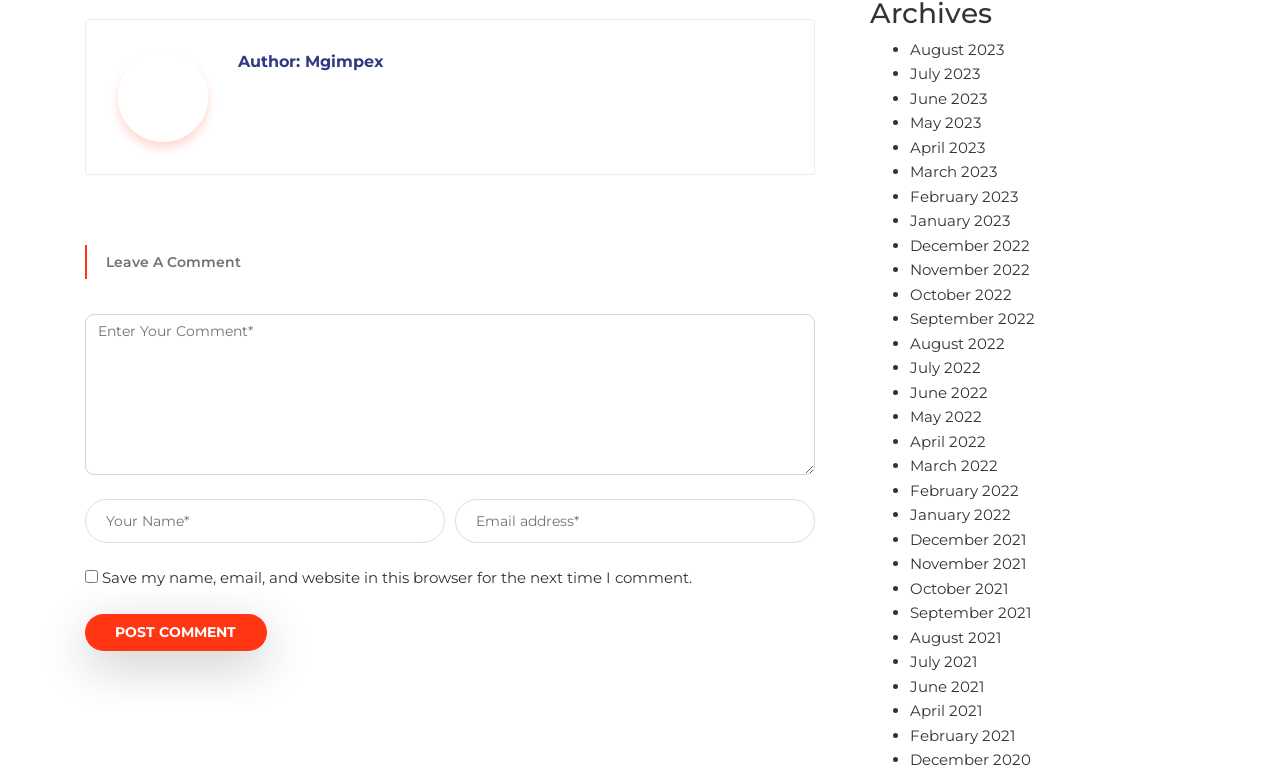What is the purpose of the 'Leave A Comment' section?
From the image, respond with a single word or phrase.

To leave a comment